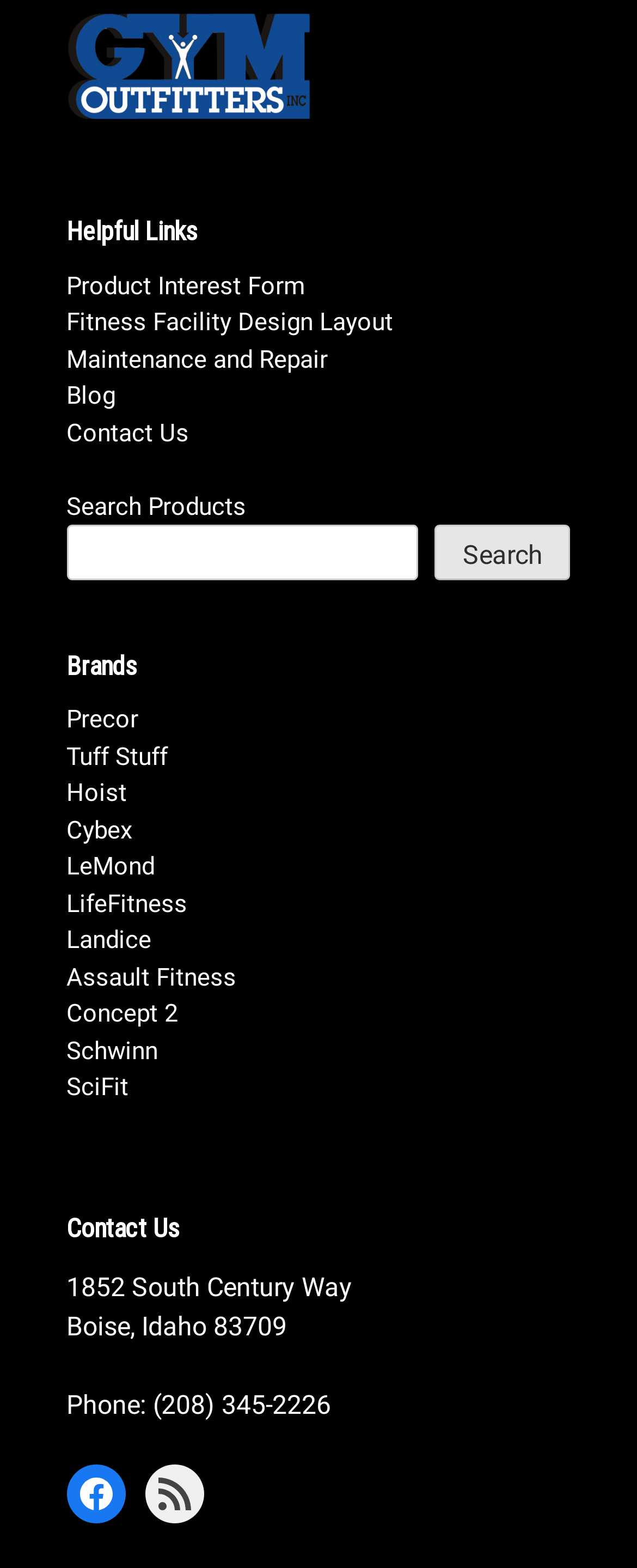Please find the bounding box coordinates for the clickable element needed to perform this instruction: "Visit the Product Interest Form page".

[0.104, 0.173, 0.479, 0.192]